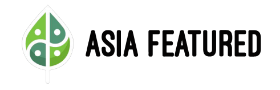Provide a comprehensive description of the image.

The image displays the logo for "Asia Featured," characterized by a stylized green leaf design. The leaf incorporates playful circular patterns and is paired with bold, black typography reading "ASIA FEATURED." This logo serves as a header or branding element for a section dedicated to highlighting prominent news stories and topics related to Asia, reflecting a focus on important regional events and updates.